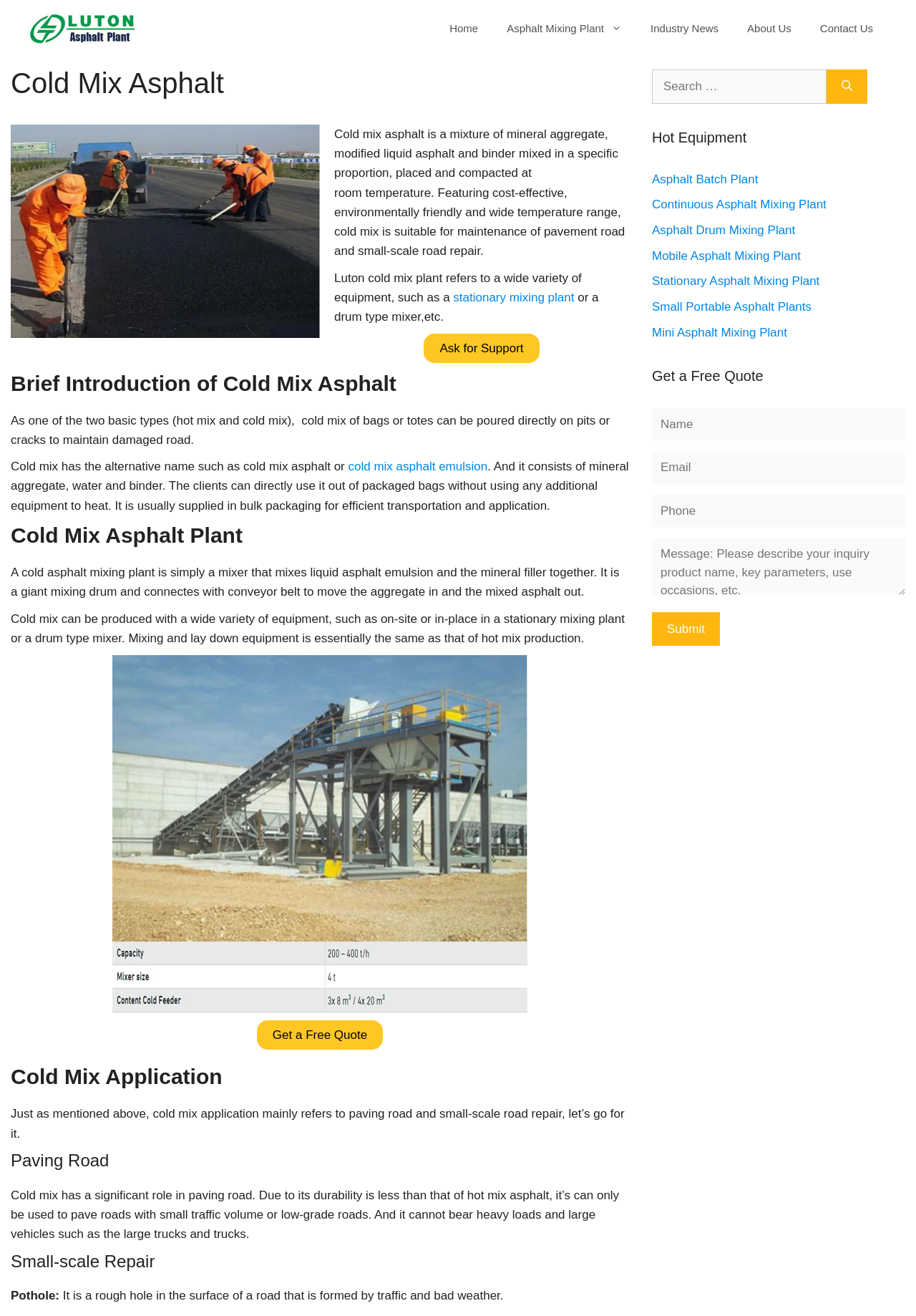Can you specify the bounding box coordinates for the region that should be clicked to fulfill this instruction: "Search for something".

[0.712, 0.053, 0.902, 0.079]